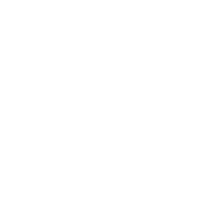Answer this question in one word or a short phrase: What is the focus of the layout?

Customer satisfaction and quality service